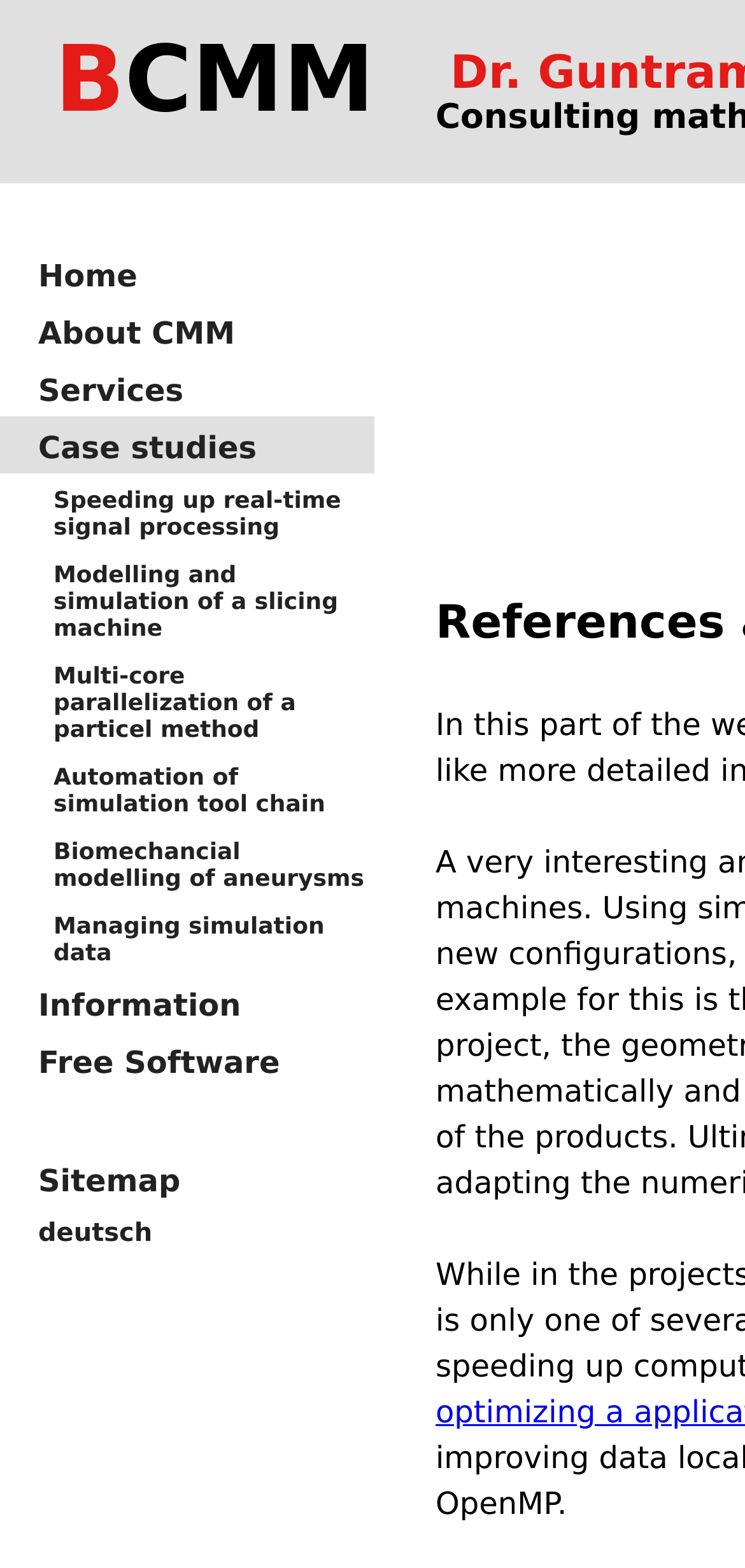Please specify the bounding box coordinates in the format (top-left x, top-left y, bottom-right x, bottom-right y), with values ranging from 0 to 1. Identify the bounding box for the UI component described as follows: injury

None